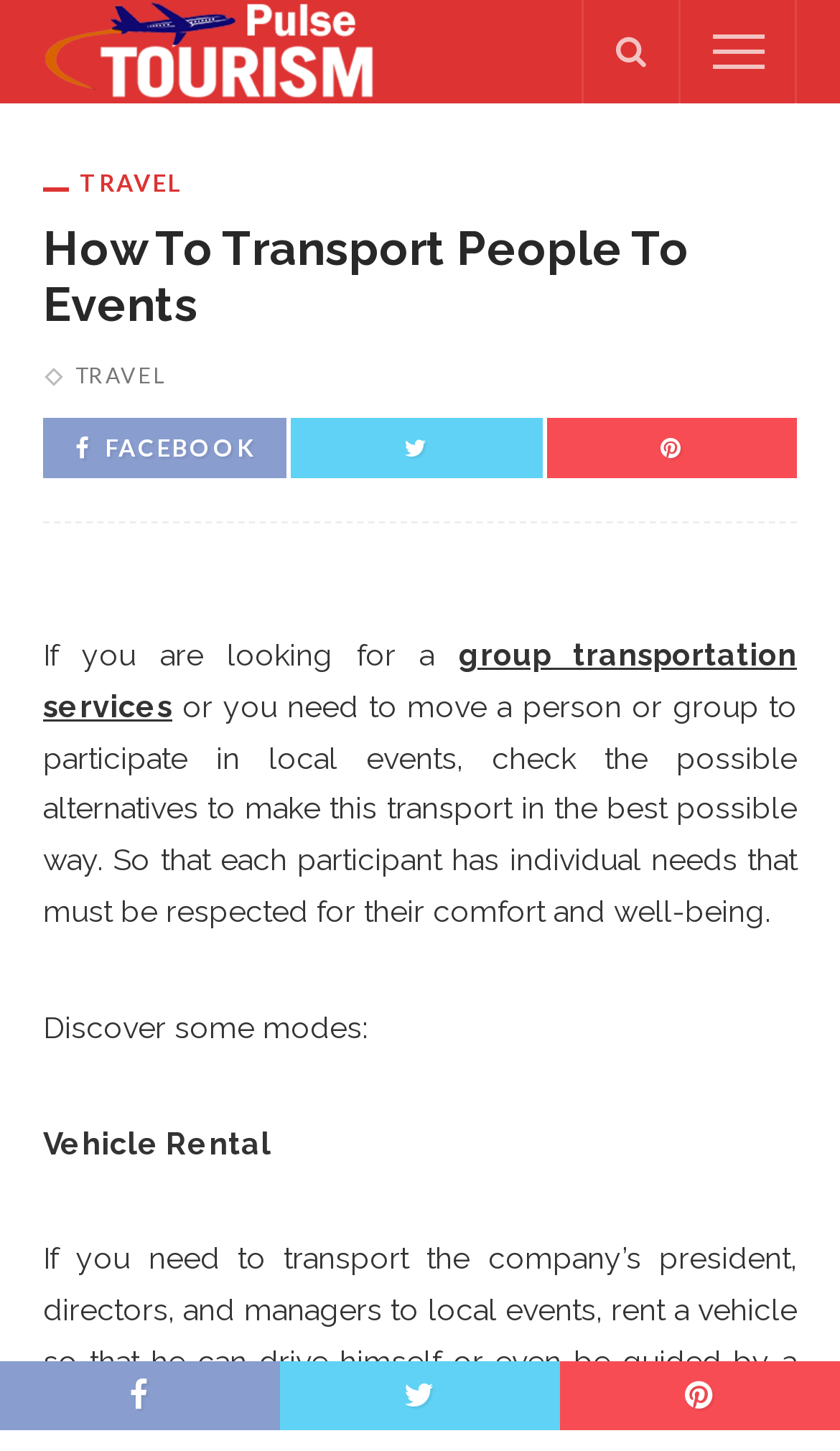Please answer the following question using a single word or phrase: 
What is mentioned as a mode of transportation?

Vehicle Rental